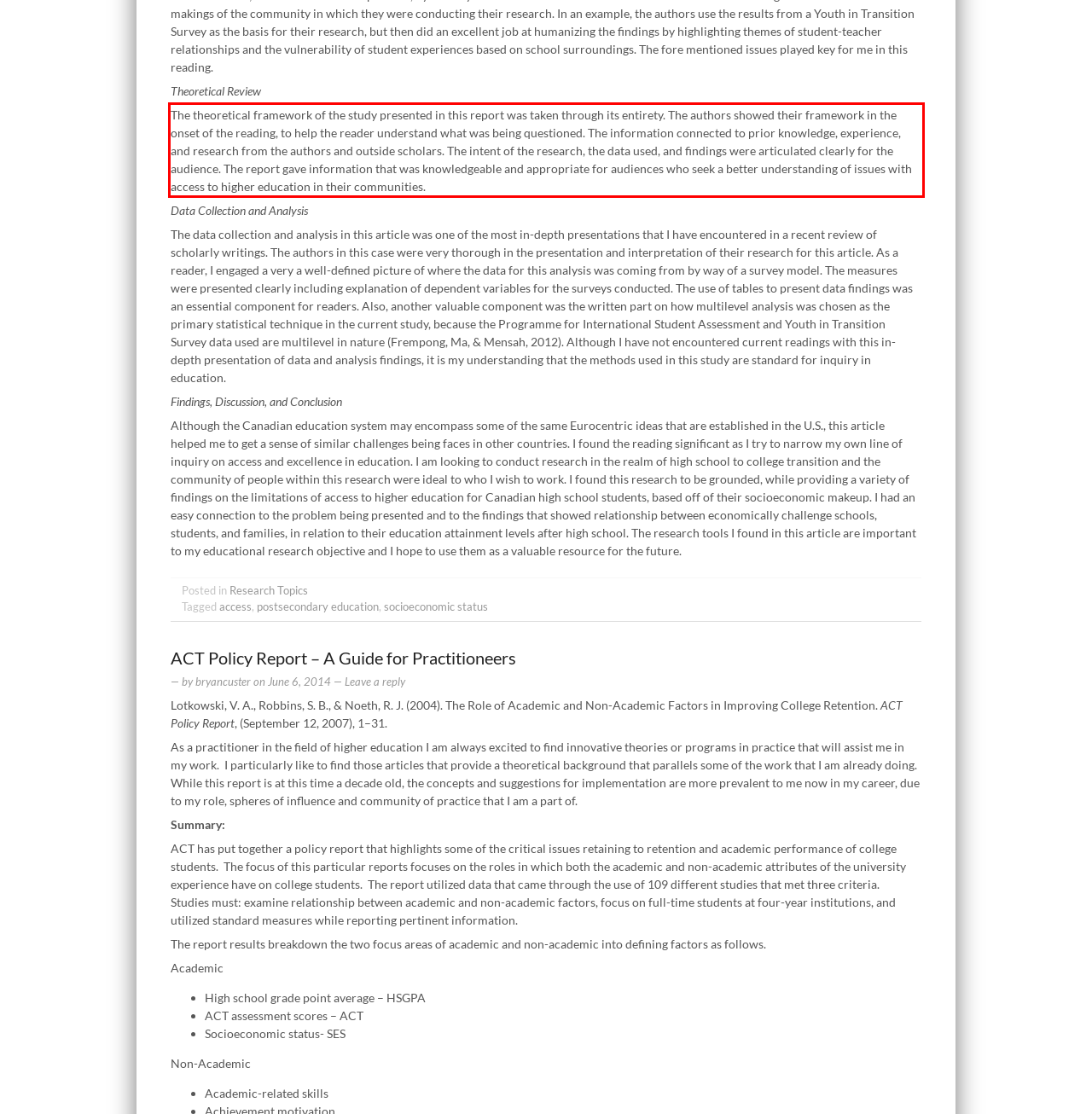You have a screenshot with a red rectangle around a UI element. Recognize and extract the text within this red bounding box using OCR.

The theoretical framework of the study presented in this report was taken through its entirety. The authors showed their framework in the onset of the reading, to help the reader understand what was being questioned. The information connected to prior knowledge, experience, and research from the authors and outside scholars. The intent of the research, the data used, and findings were articulated clearly for the audience. The report gave information that was knowledgeable and appropriate for audiences who seek a better understanding of issues with access to higher education in their communities.